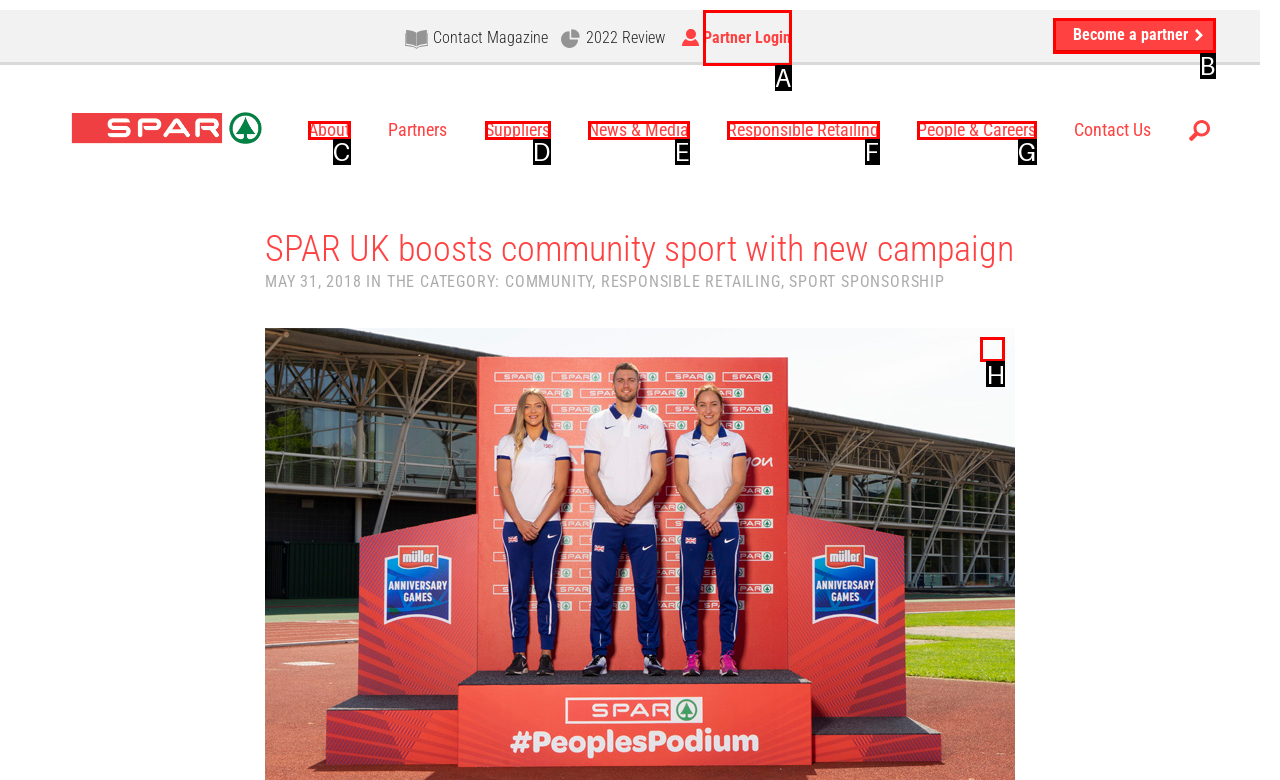Determine which HTML element to click on in order to complete the action: Download the image.
Reply with the letter of the selected option.

H